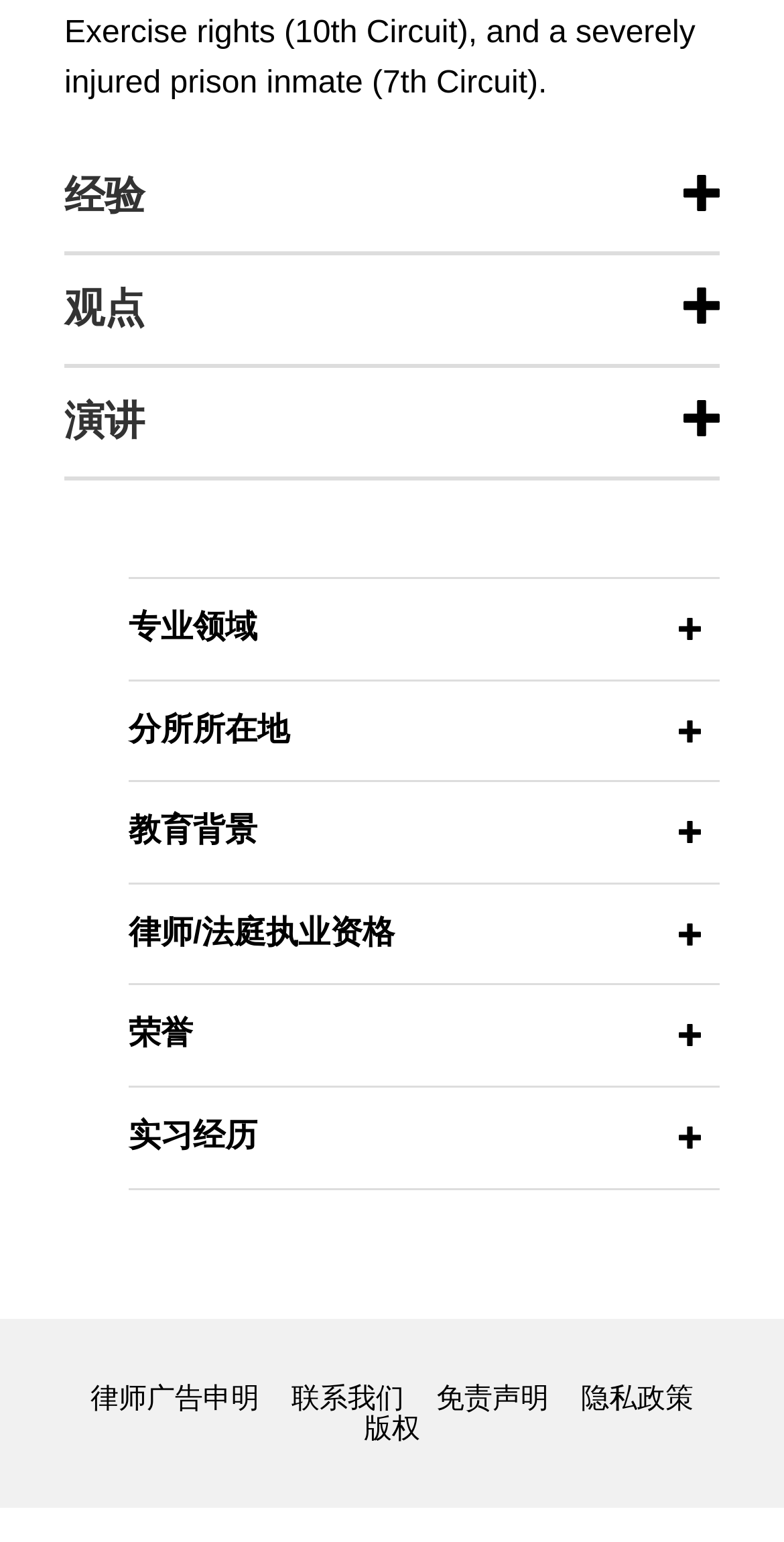What is the label of the first link on the webpage?
Refer to the screenshot and answer in one word or phrase.

Chevron secures significant wins in paraquat multidistrict litigation